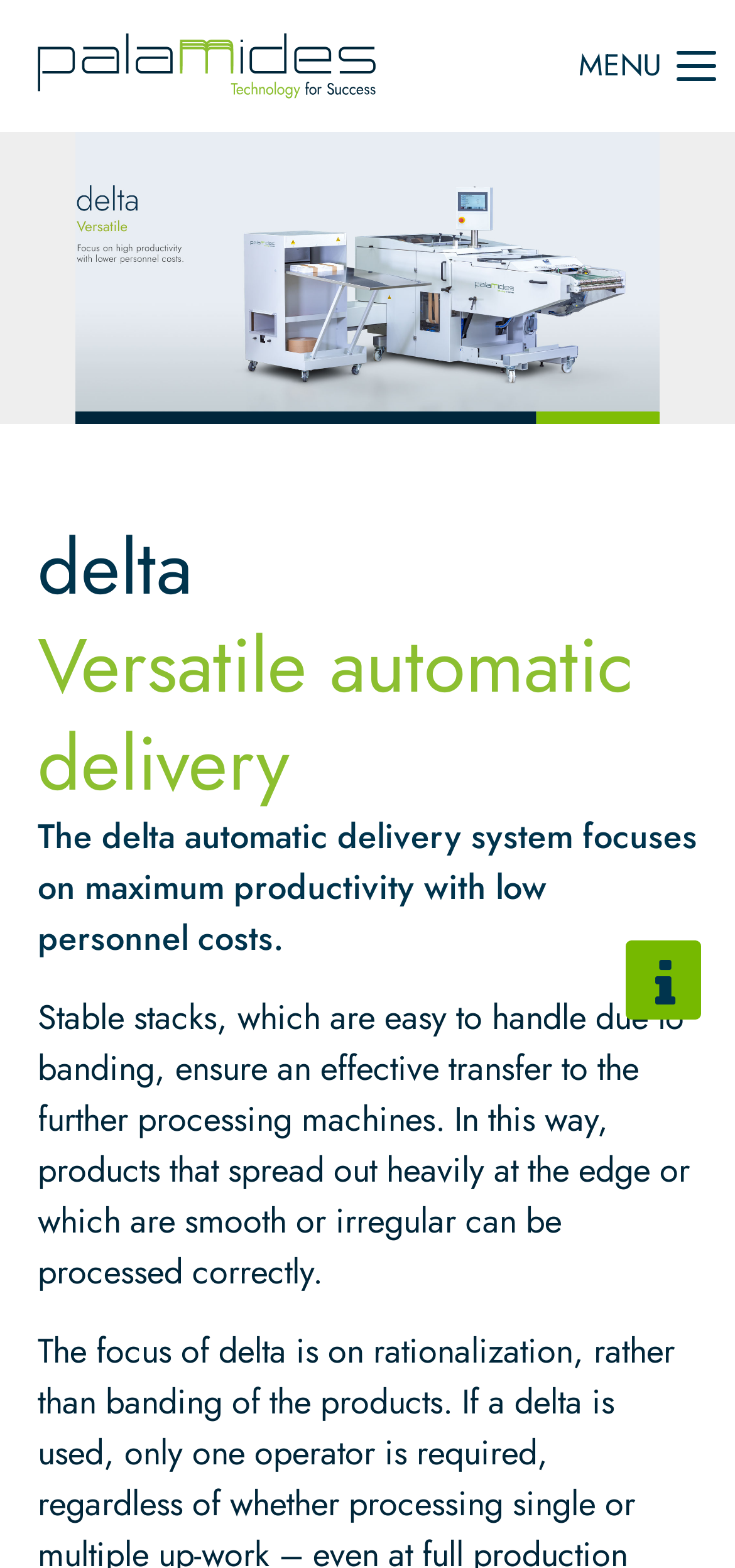Offer a detailed explanation of the webpage layout and contents.

The webpage appears to be a product information page for the Palamides Delta Series, an automatic delivery system. At the top left corner, there is a login section with input fields for username and password, accompanied by a login button and links to register, lost password, and support.

Below the login section, there is a support section with a heading and a brief description of the support offered, including 24/7 availability and specific business hours. 

On the top right corner, there is a menu button with the label "MENU". 

The main content of the page is focused on the Delta Series product, with a heading and a brief description of the product's features and benefits, including its ability to handle products with varying shapes and sizes. 

There are also links to "Contact" and "Information" at the top and bottom of the page, respectively. Additionally, there is a section with the company's address and contact information at the bottom of the page.